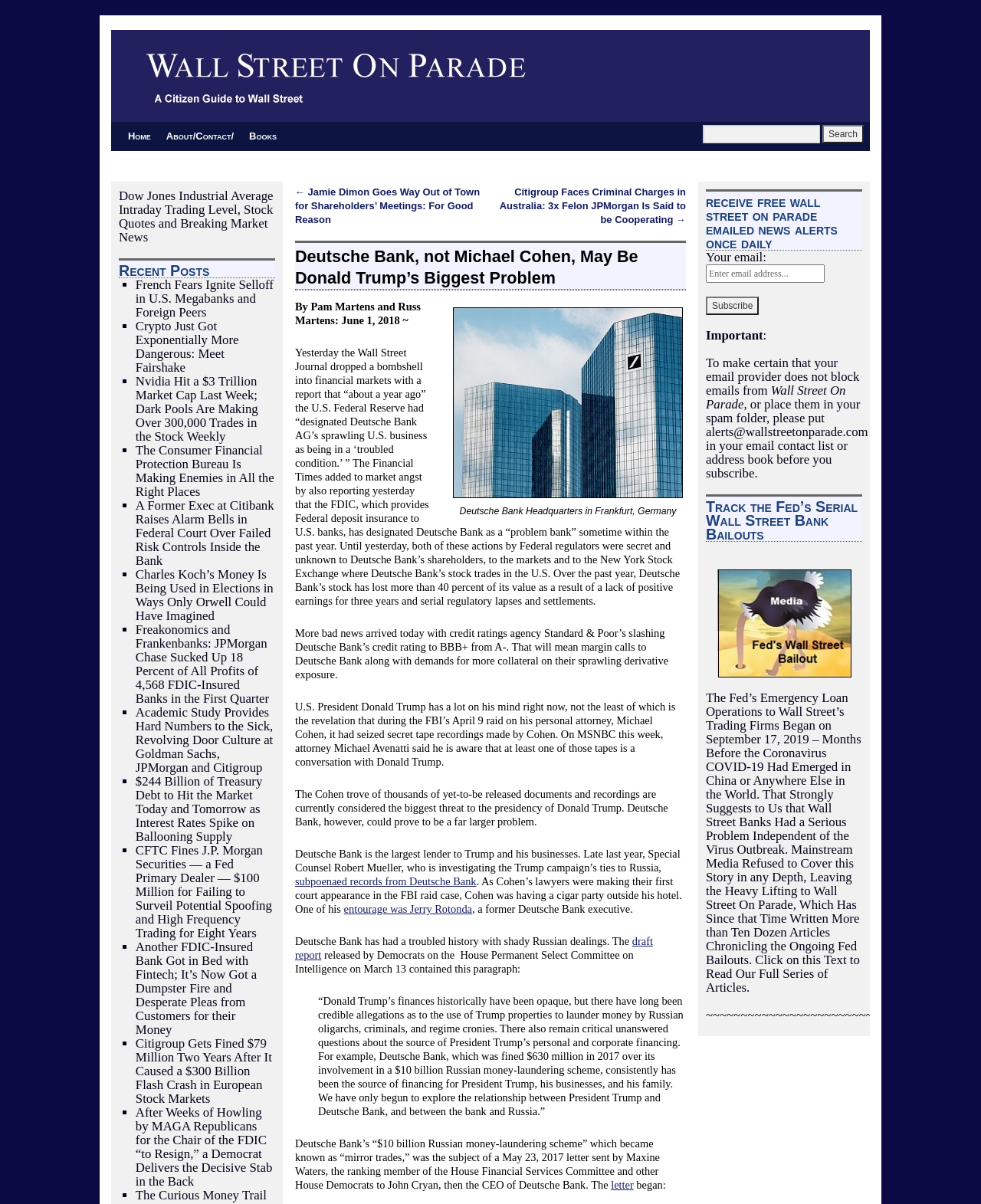Return the bounding box coordinates of the UI element that corresponds to this description: "parent_node: Search for: name="s"". The coordinates must be given as four float numbers in the range of 0 and 1, [left, top, right, bottom].

[0.716, 0.104, 0.836, 0.119]